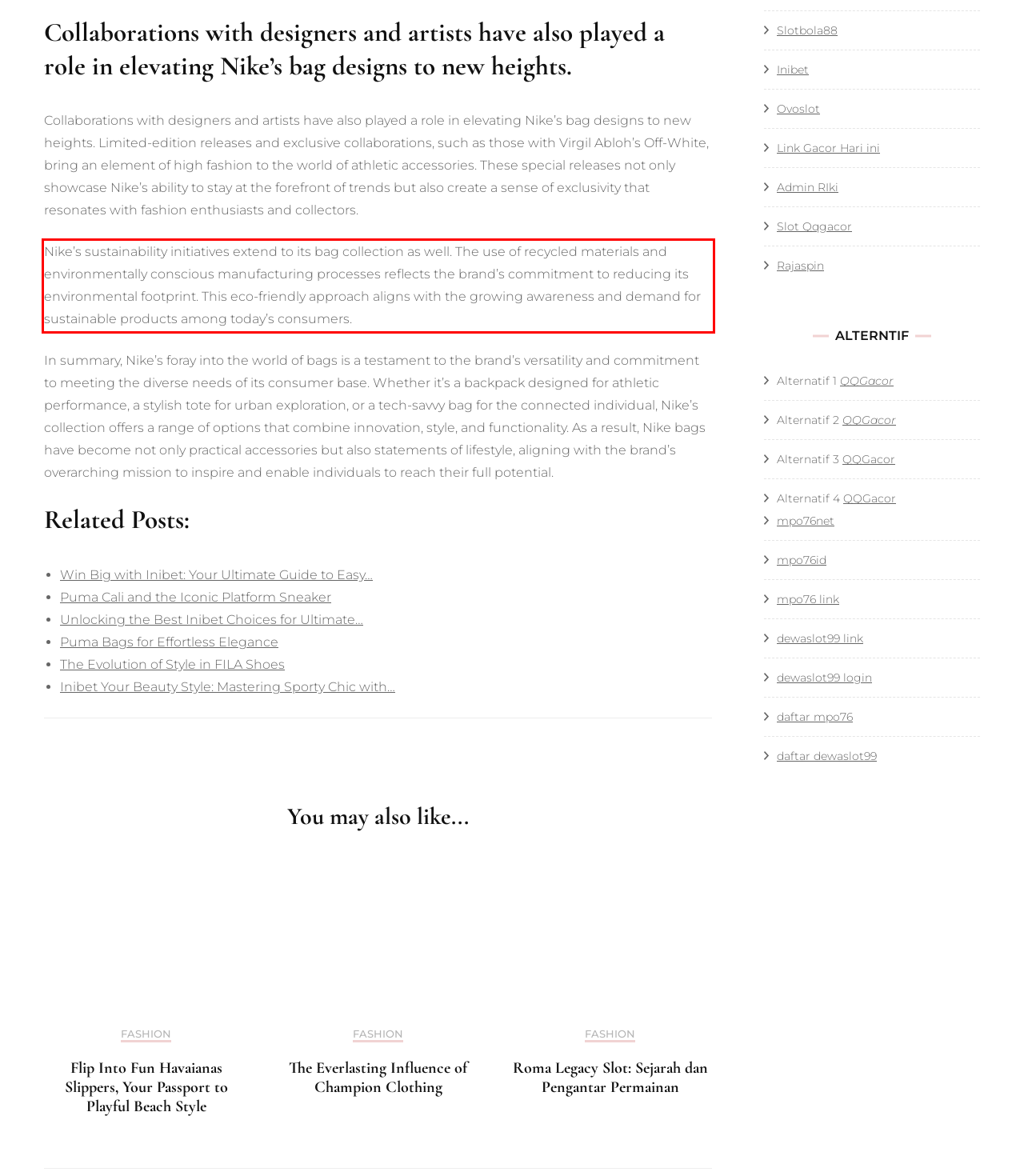Given the screenshot of the webpage, identify the red bounding box, and recognize the text content inside that red bounding box.

Nike’s sustainability initiatives extend to its bag collection as well. The use of recycled materials and environmentally conscious manufacturing processes reflects the brand’s commitment to reducing its environmental footprint. This eco-friendly approach aligns with the growing awareness and demand for sustainable products among today’s consumers.